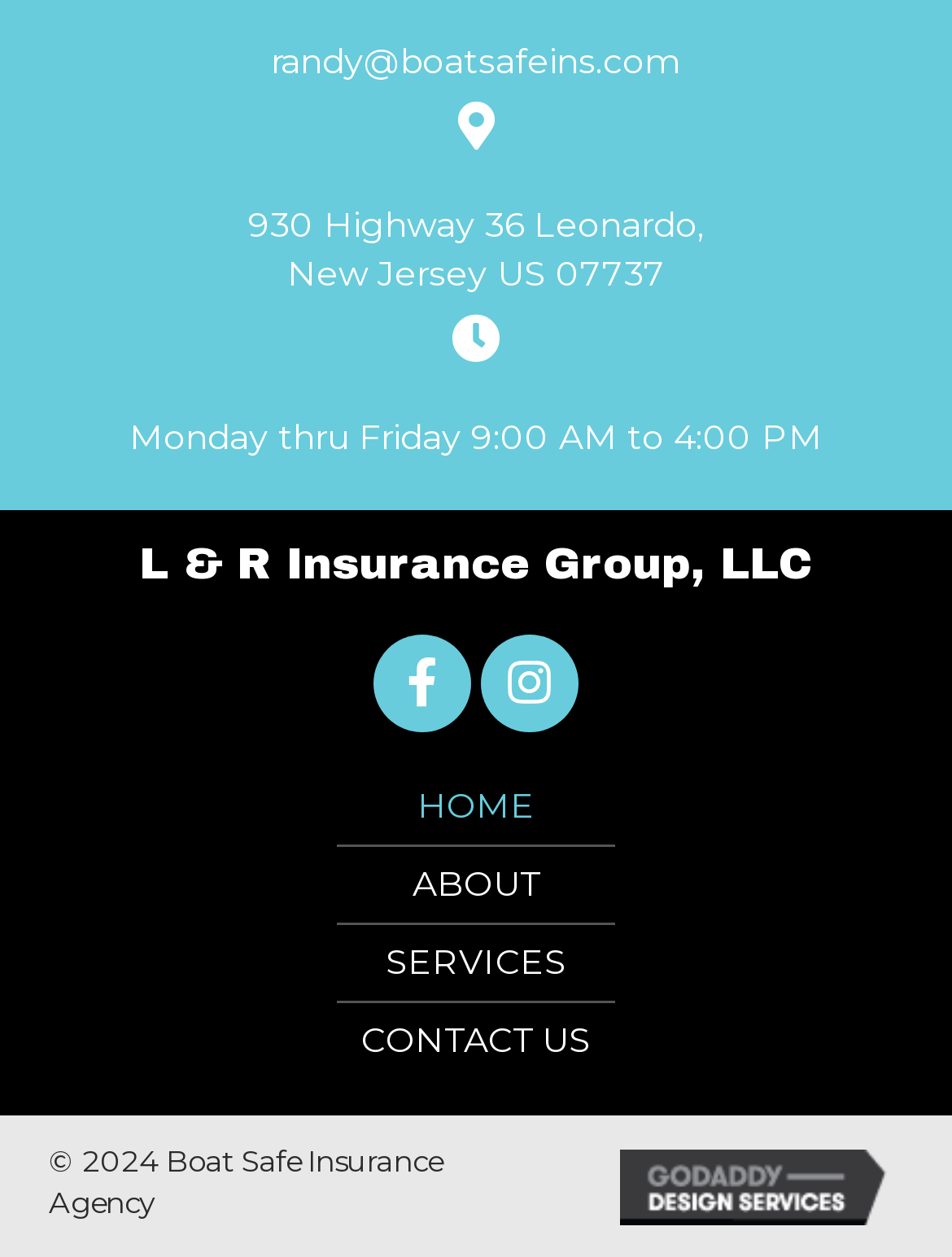What is the name of the insurance group?
Examine the screenshot and reply with a single word or phrase.

L & R Insurance Group, LLC